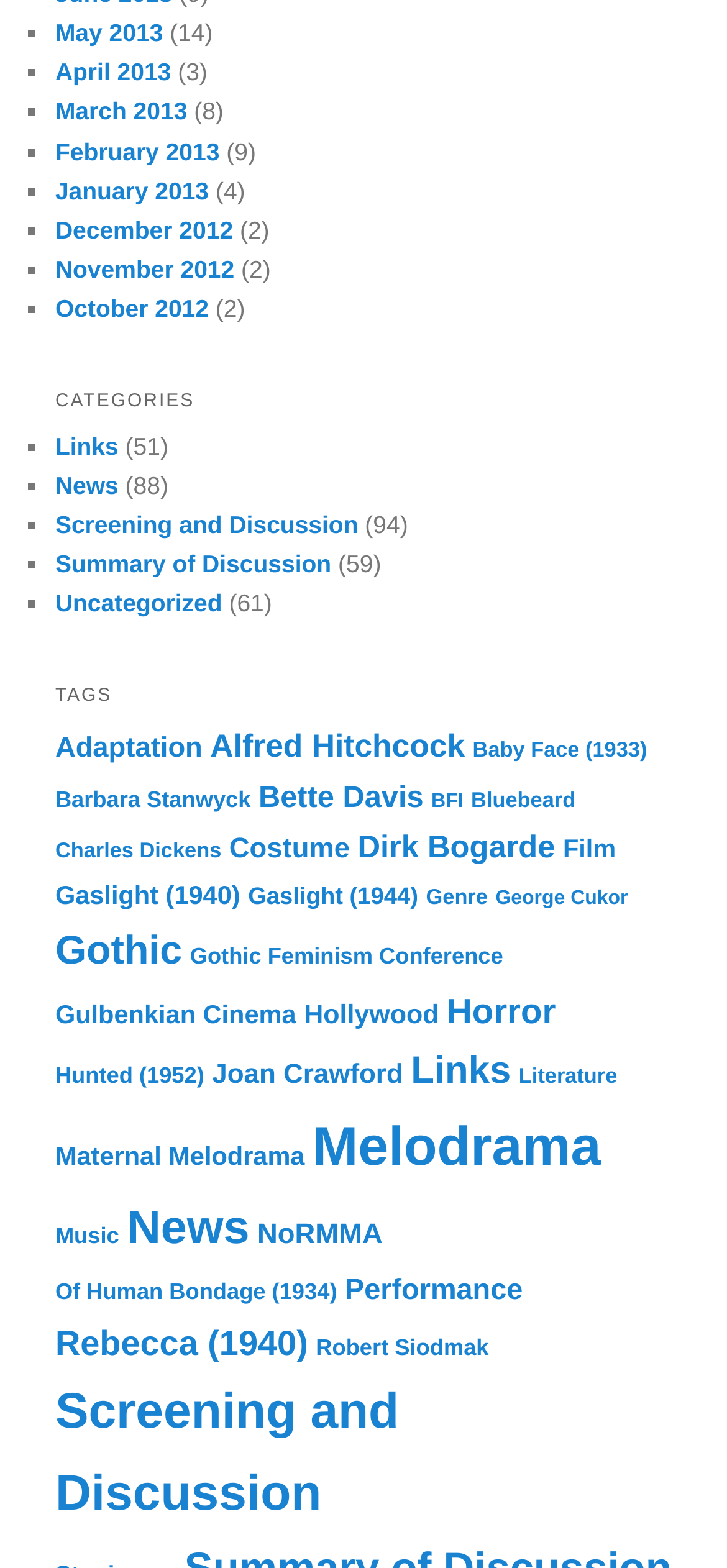Please find and report the bounding box coordinates of the element to click in order to perform the following action: "Explore links". The coordinates should be expressed as four float numbers between 0 and 1, in the format [left, top, right, bottom].

[0.076, 0.275, 0.163, 0.293]